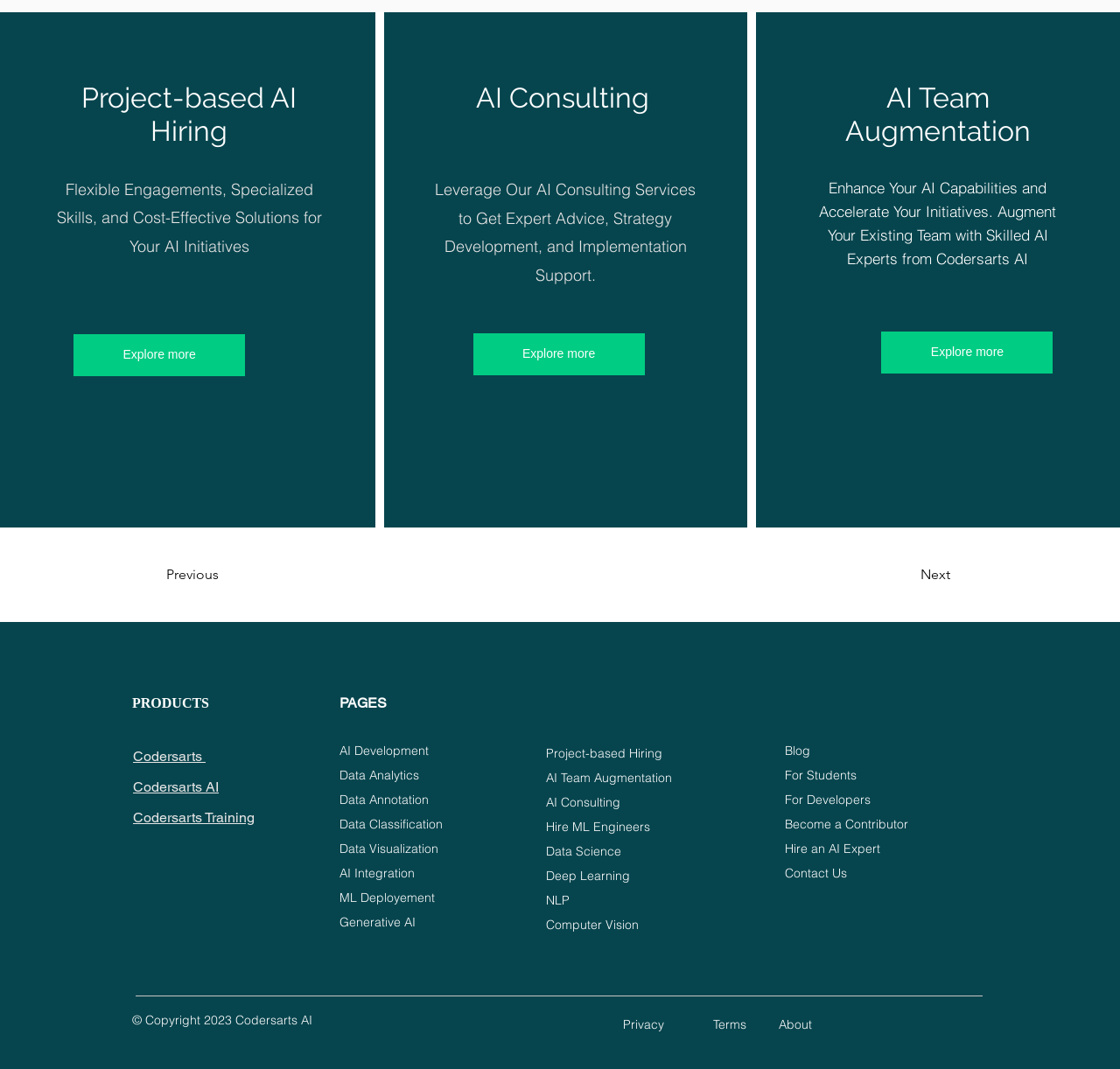Please locate the clickable area by providing the bounding box coordinates to follow this instruction: "Enhance AI capabilities with team augmentation".

[0.787, 0.31, 0.94, 0.349]